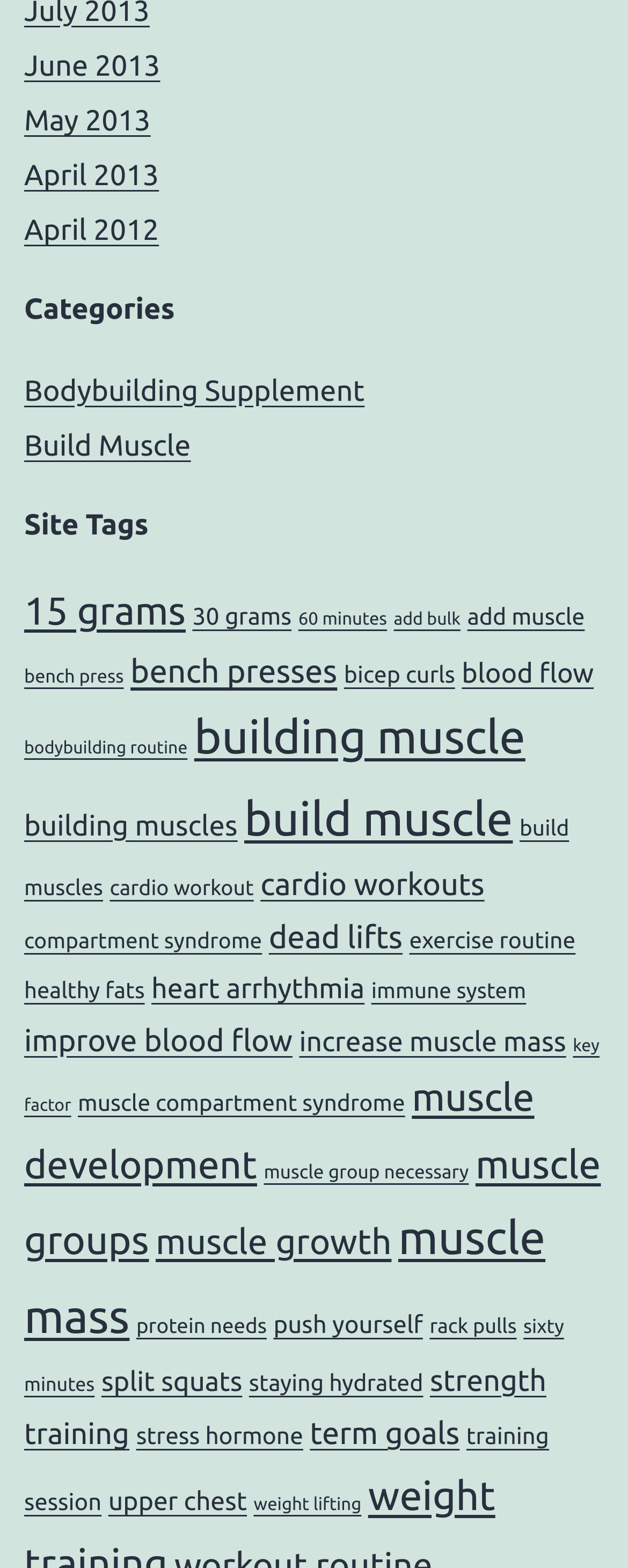Highlight the bounding box coordinates of the element you need to click to perform the following instruction: "Browse Bodybuilding Supplement category."

[0.038, 0.239, 0.581, 0.259]